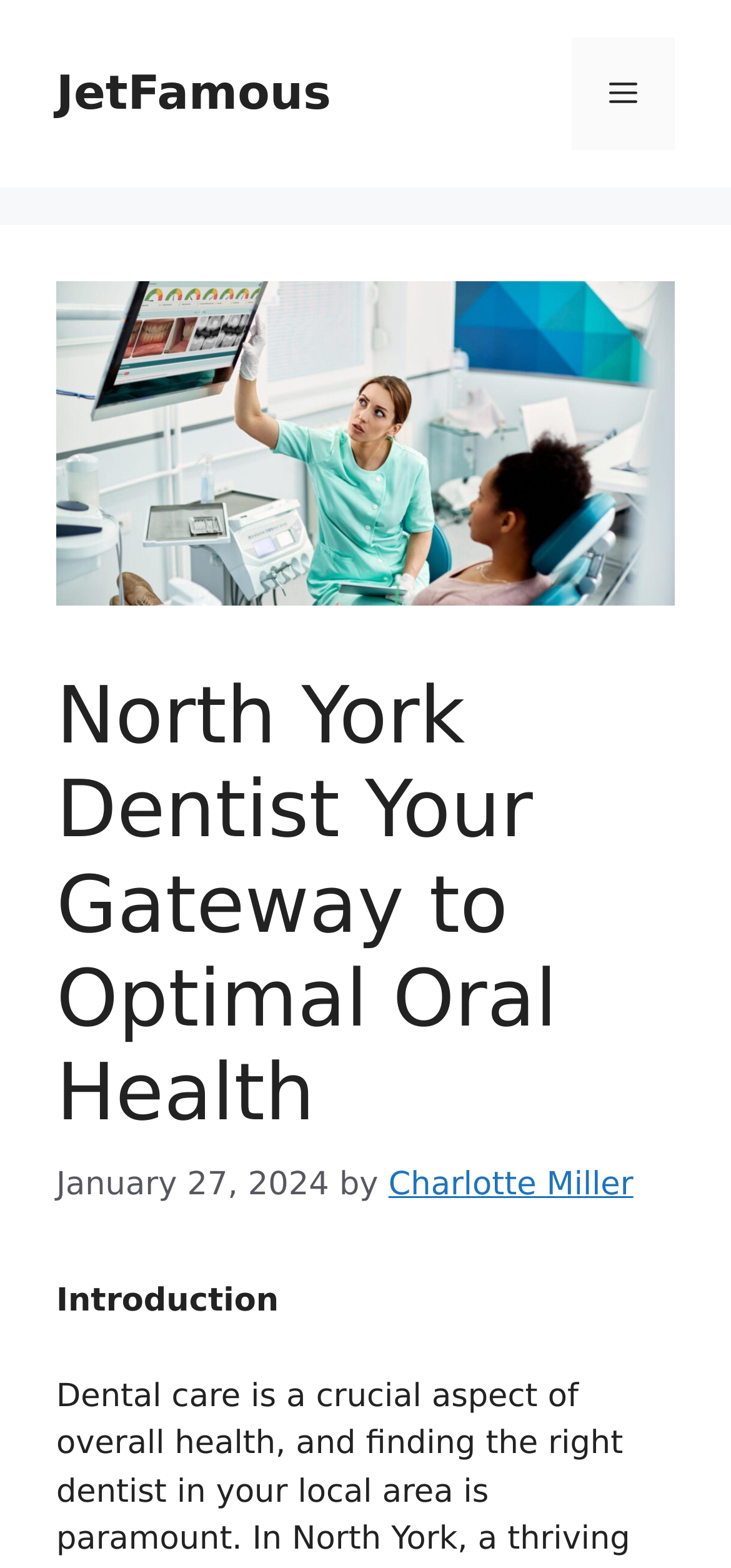Bounding box coordinates are specified in the format (top-left x, top-left y, bottom-right x, bottom-right y). All values are floating point numbers bounded between 0 and 1. Please provide the bounding box coordinate of the region this sentence describes: Privacy

None